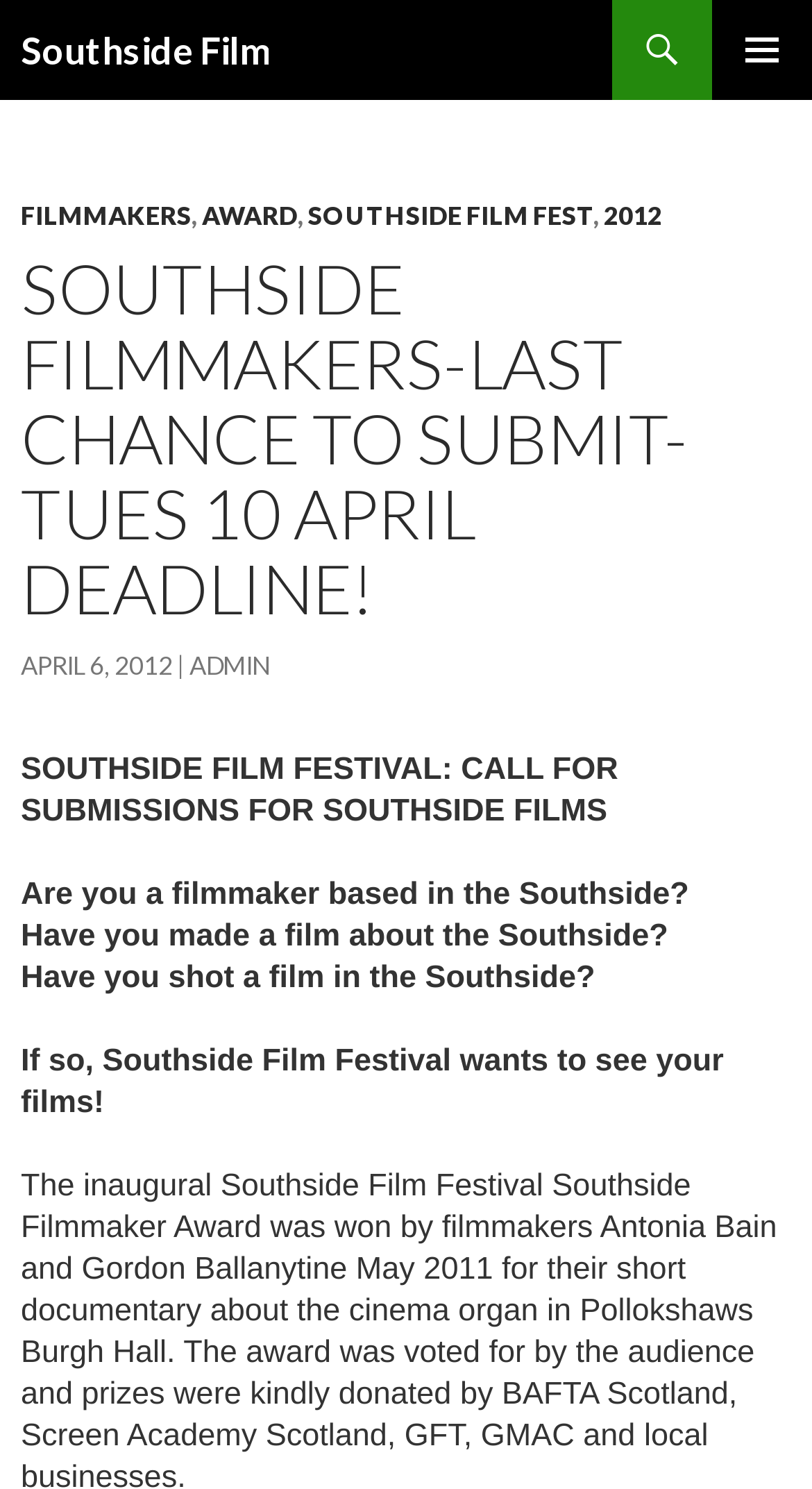Identify the bounding box coordinates of the clickable region required to complete the instruction: "Click on the 'APRIL 6, 2012' link". The coordinates should be given as four float numbers within the range of 0 and 1, i.e., [left, top, right, bottom].

[0.026, 0.436, 0.213, 0.457]